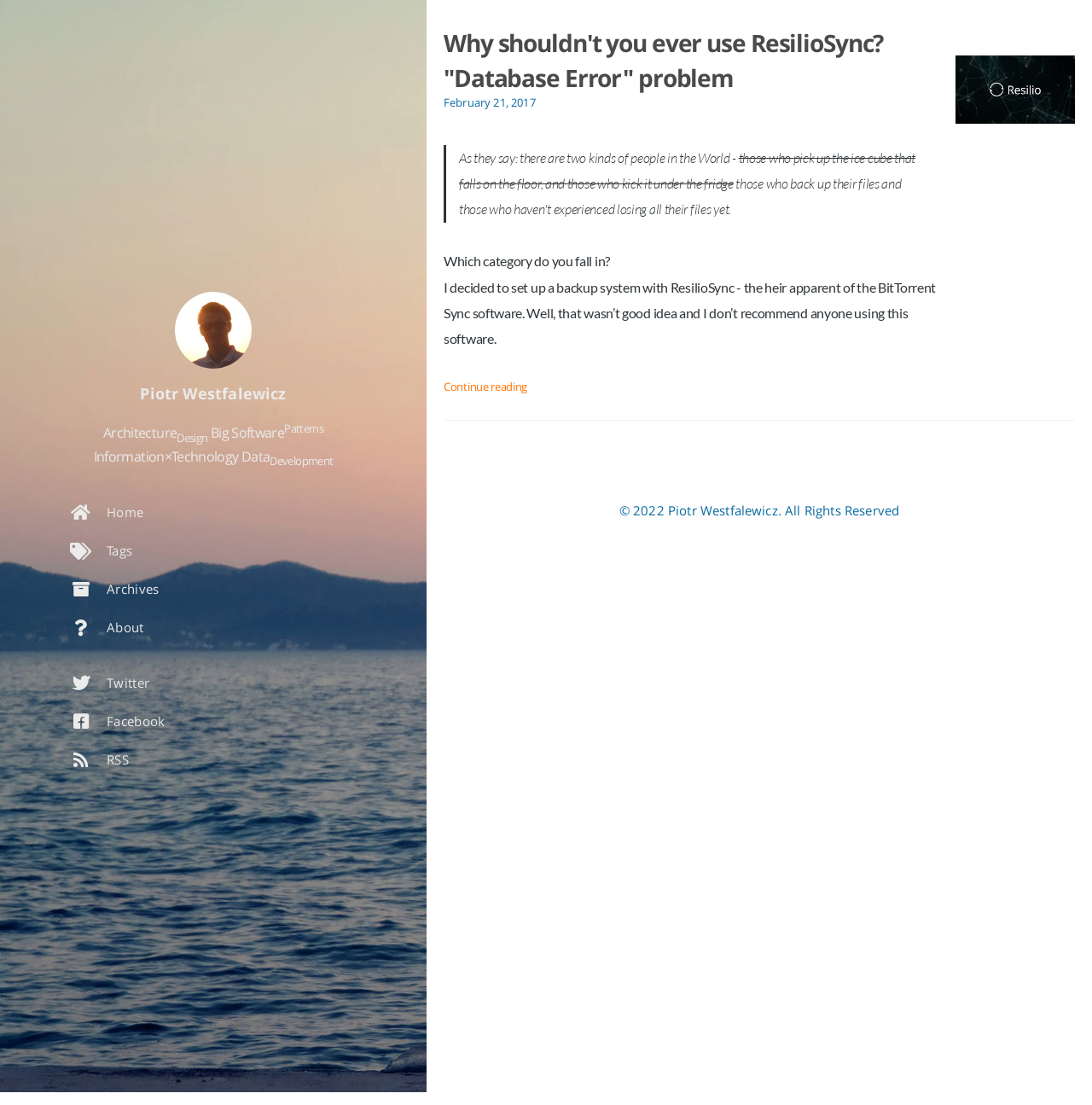Identify the bounding box coordinates of the element that should be clicked to fulfill this task: "Follow on Twitter". The coordinates should be provided as four float numbers between 0 and 1, i.e., [left, top, right, bottom].

[0.062, 0.605, 0.177, 0.64]